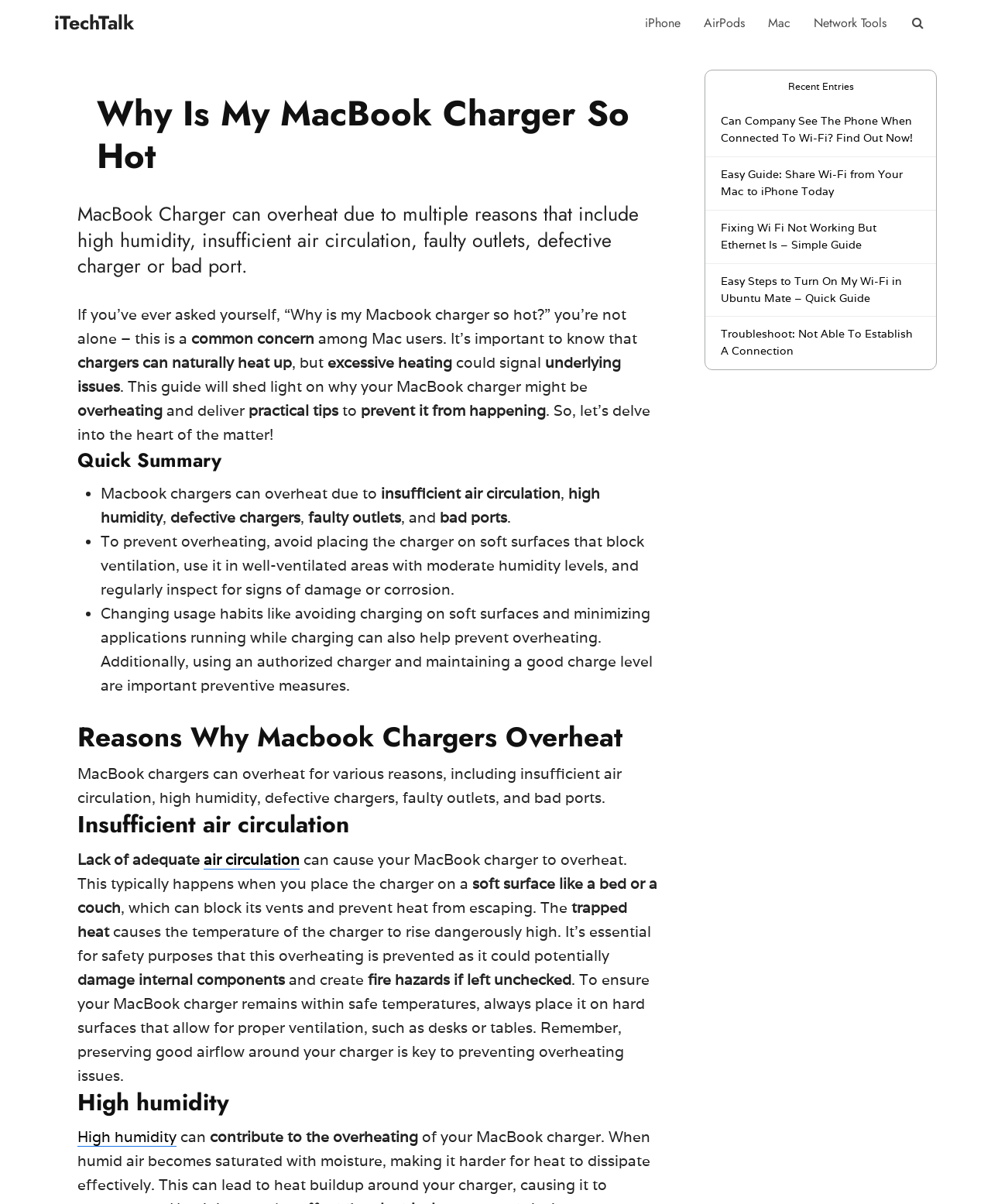Carefully examine the image and provide an in-depth answer to the question: What is another reason for MacBook charger overheating?

According to the webpage, high humidity is another reason that can contribute to the overheating of a MacBook charger. This is because high humidity can cause the charger to trap heat, leading to overheating issues.